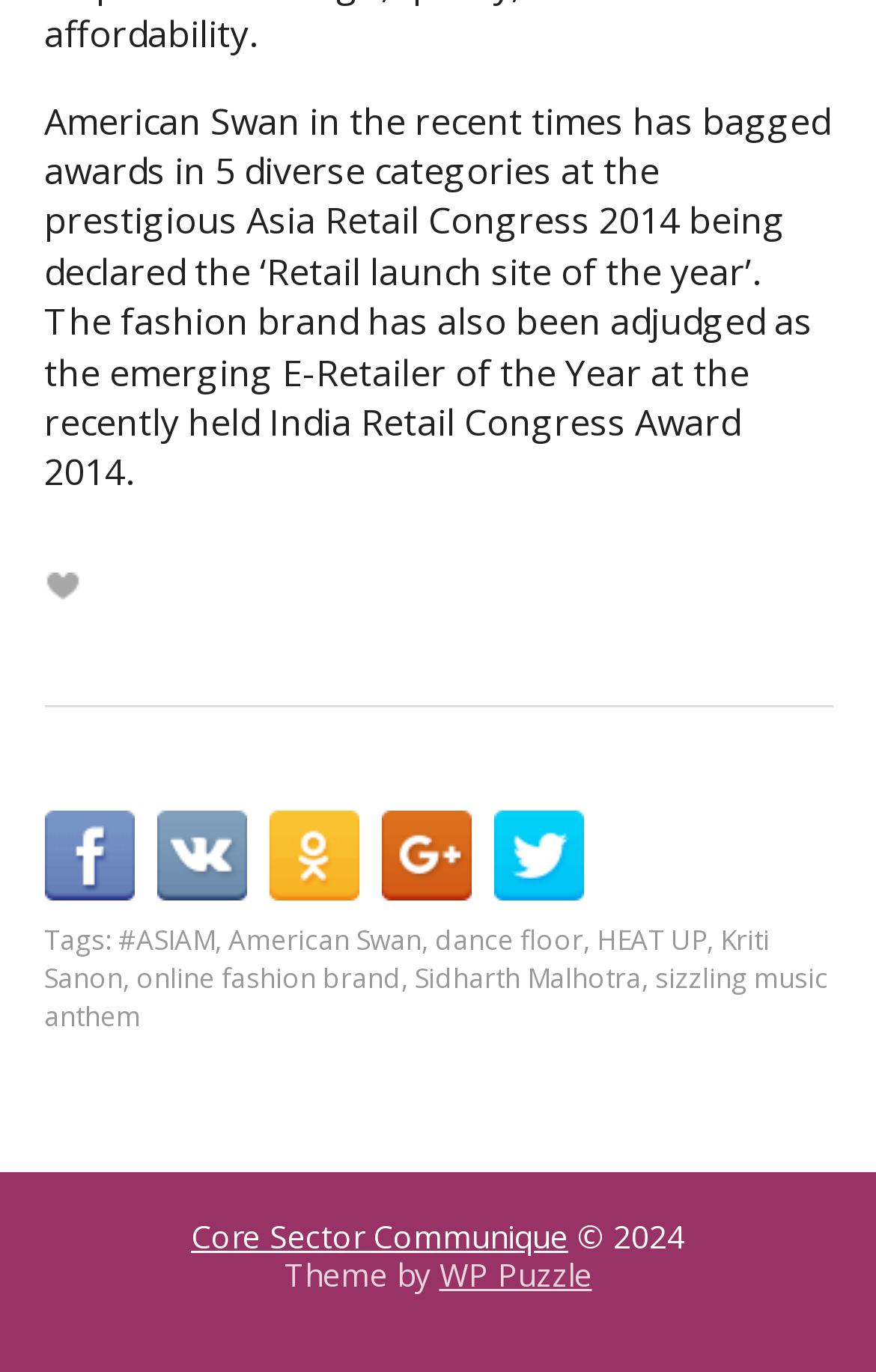Using the provided description: "dance floor", find the bounding box coordinates of the corresponding UI element. The output should be four float numbers between 0 and 1, in the format [left, top, right, bottom].

[0.496, 0.671, 0.665, 0.699]